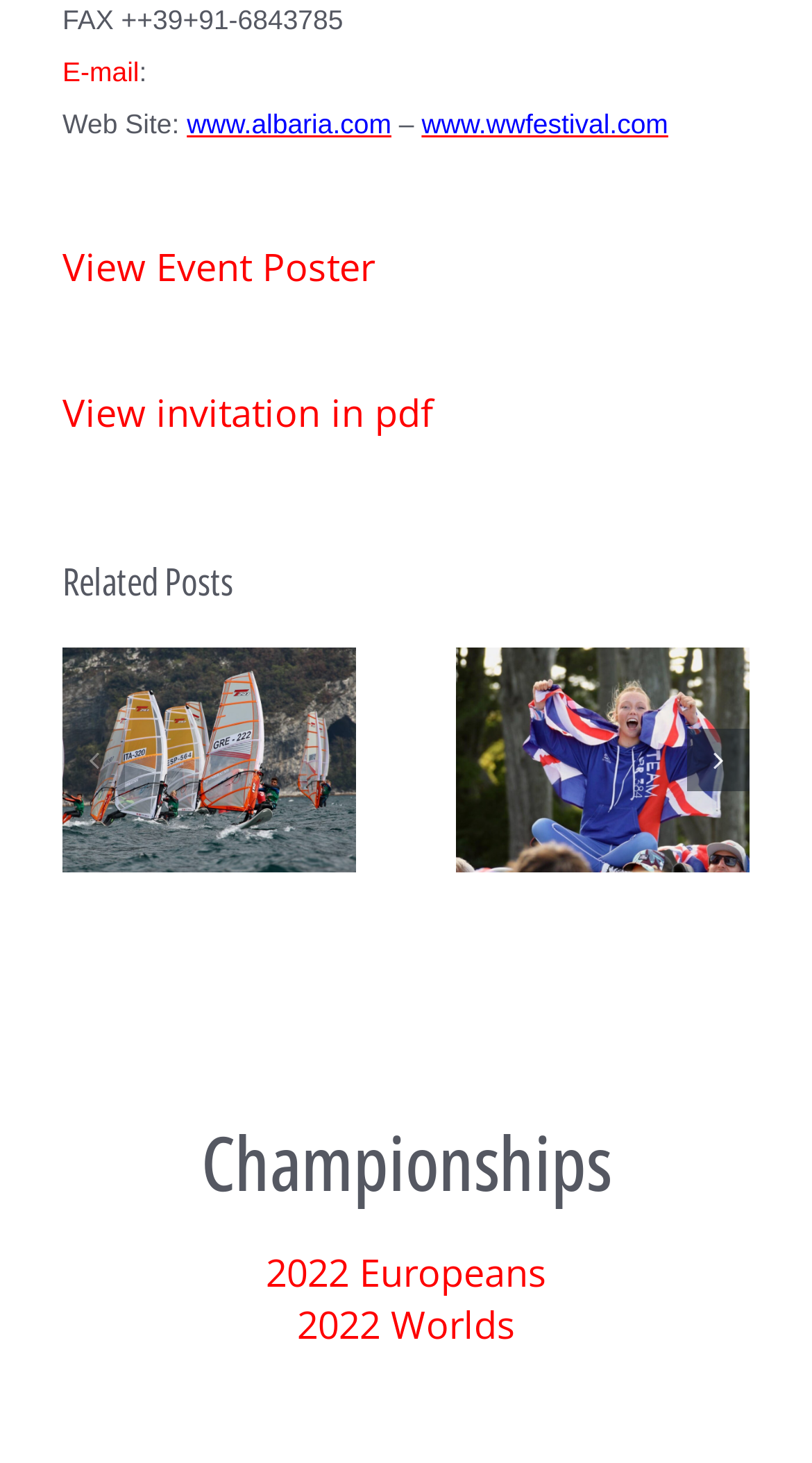Predict the bounding box coordinates of the area that should be clicked to accomplish the following instruction: "Visit the website". The bounding box coordinates should consist of four float numbers between 0 and 1, i.e., [left, top, right, bottom].

[0.23, 0.065, 0.482, 0.099]